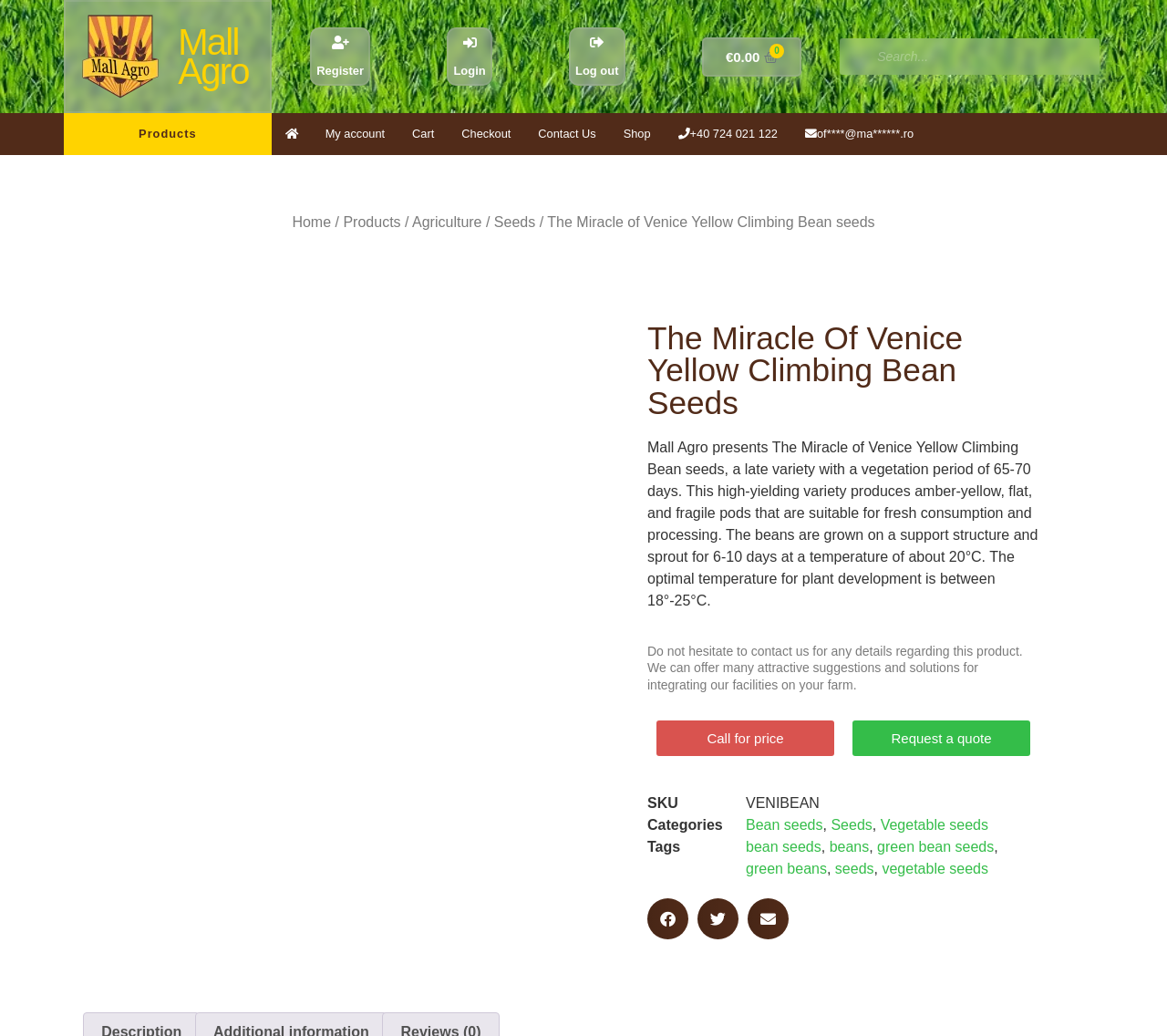How many social media sharing options are available?
From the screenshot, provide a brief answer in one word or phrase.

3